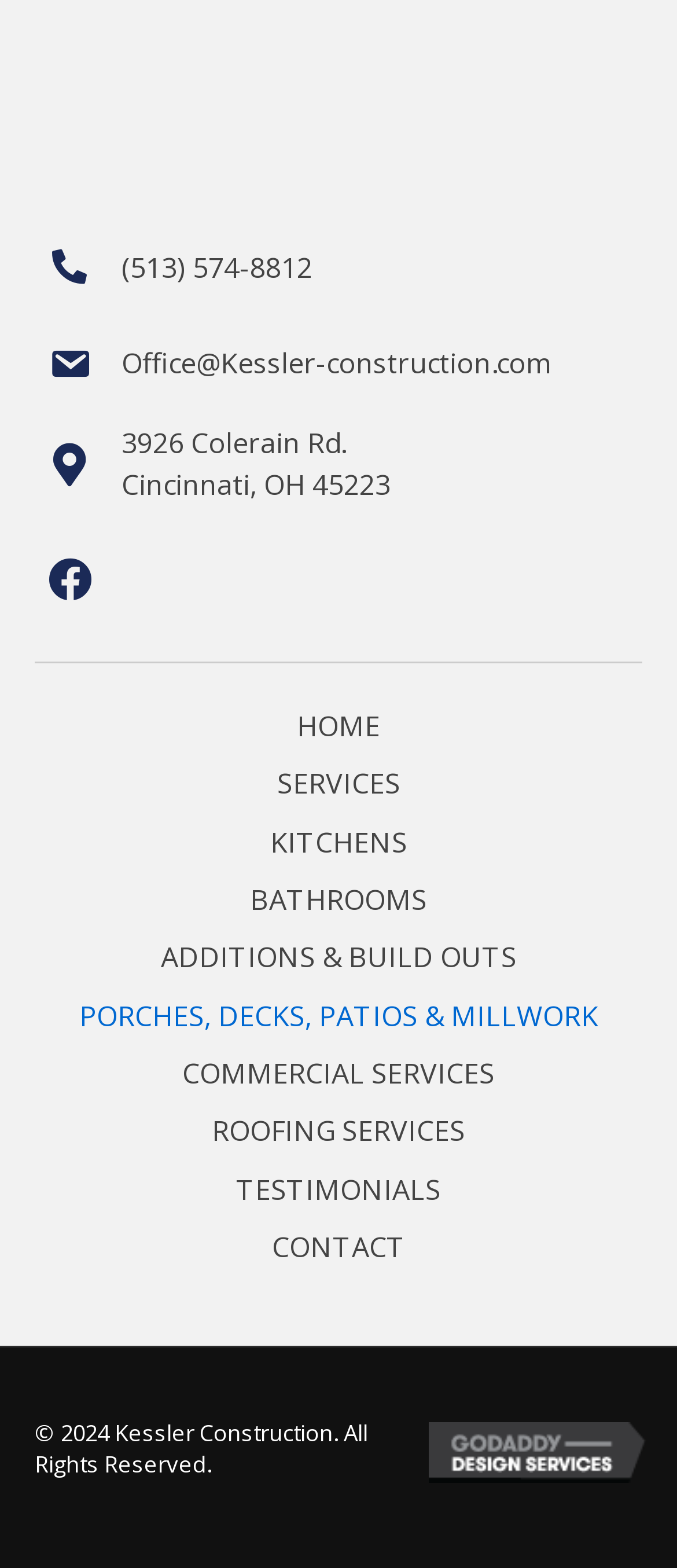Use the details in the image to answer the question thoroughly: 
What is the copyright year of the webpage?

I found the copyright year by looking at the StaticText element with the text '© 2024 Kessler Construction. All Rights Reserved.' which is located at the bottom of the webpage.